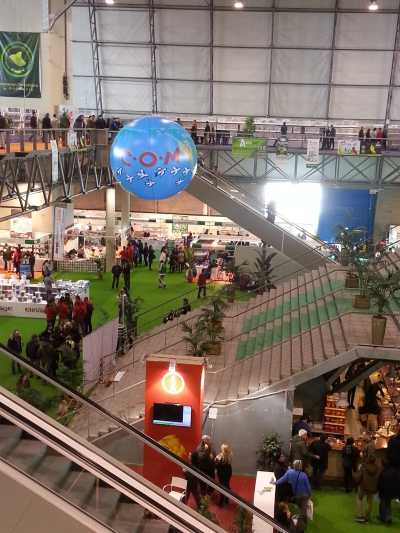Provide a comprehensive description of the image.

The image depicts a vibrant indoor setting, likely at a large event or exhibition. A prominent blue globe with the word "COM" floats above the bustling scene, surrounded by stylized white birds in flight. Below, a spacious area is filled with crowds of people engaging in various activities among vibrant green carpets. Stairs lead down to a lower level, revealing a mix of stalls and displays, likely showcasing products or services. A stand at the forefront features a circular light fixture and a screen, suggesting it might be a welcoming booth. Lush greenery interspersed throughout enhances the lively atmosphere, creating a welcoming and dynamic environment to explore.